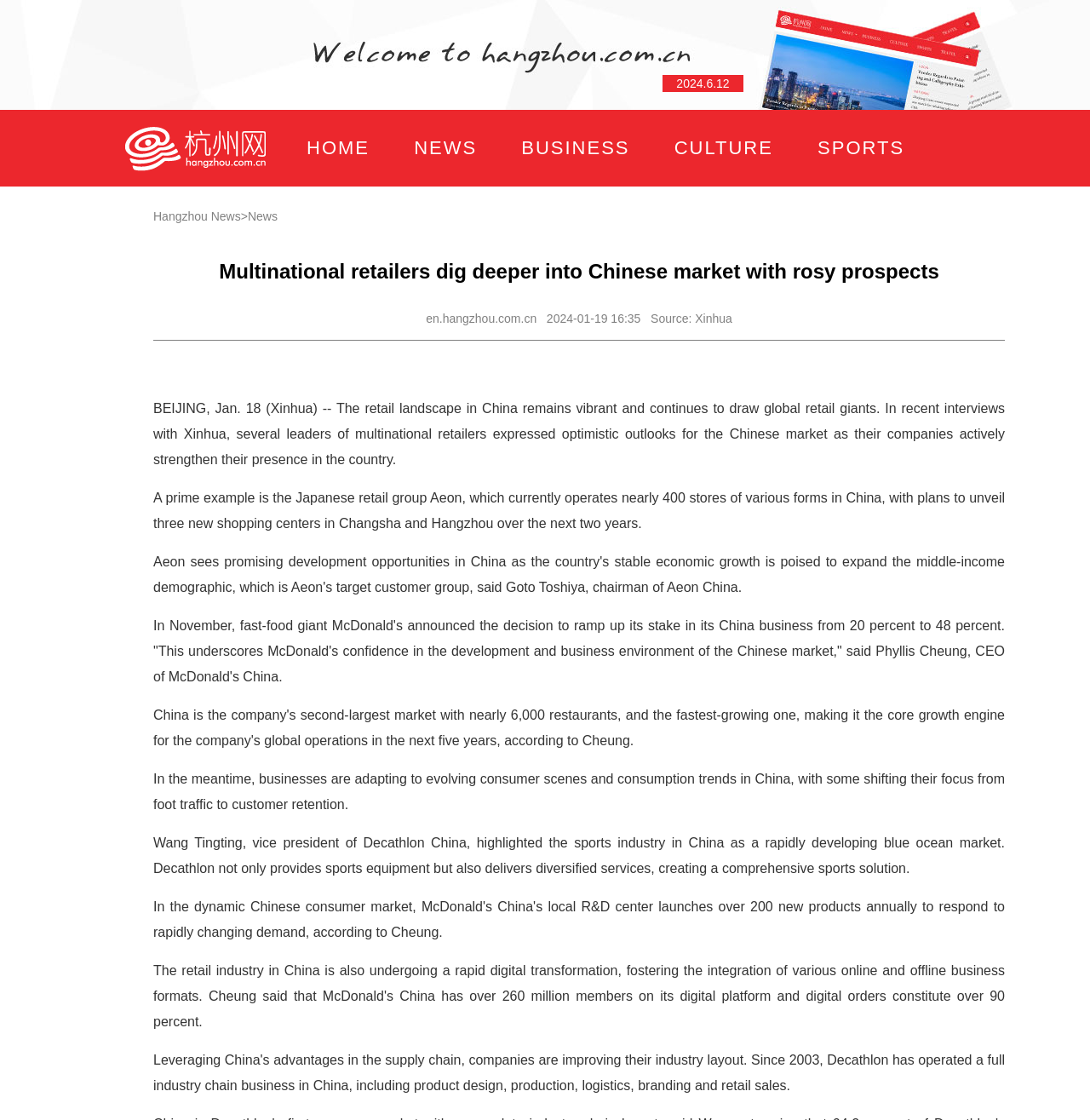Locate the bounding box for the described UI element: "News". Ensure the coordinates are four float numbers between 0 and 1, formatted as [left, top, right, bottom].

[0.227, 0.187, 0.255, 0.199]